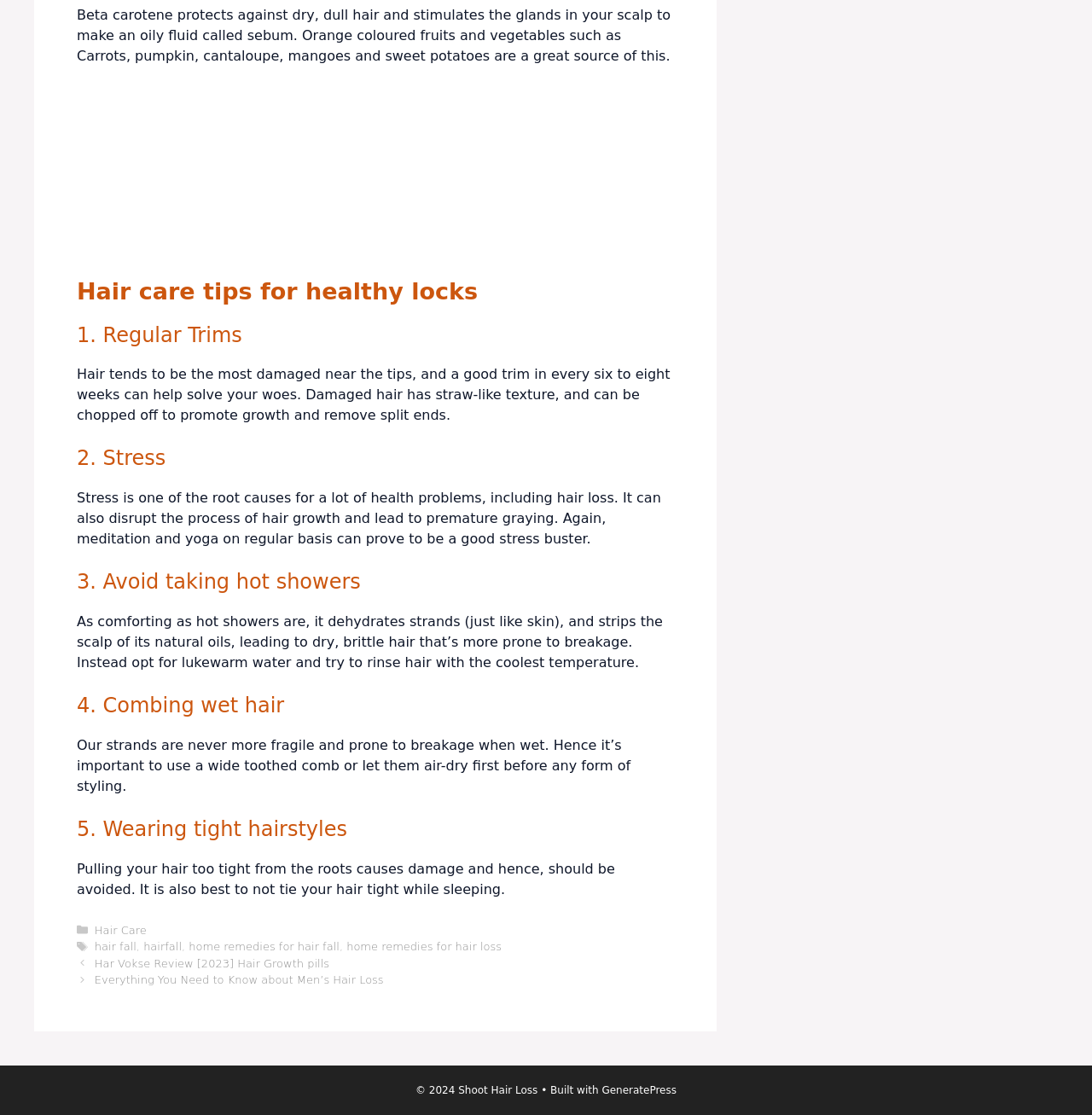Determine the bounding box coordinates of the clickable element to achieve the following action: 'Click on 'Hair Care' category'. Provide the coordinates as four float values between 0 and 1, formatted as [left, top, right, bottom].

[0.087, 0.828, 0.134, 0.84]